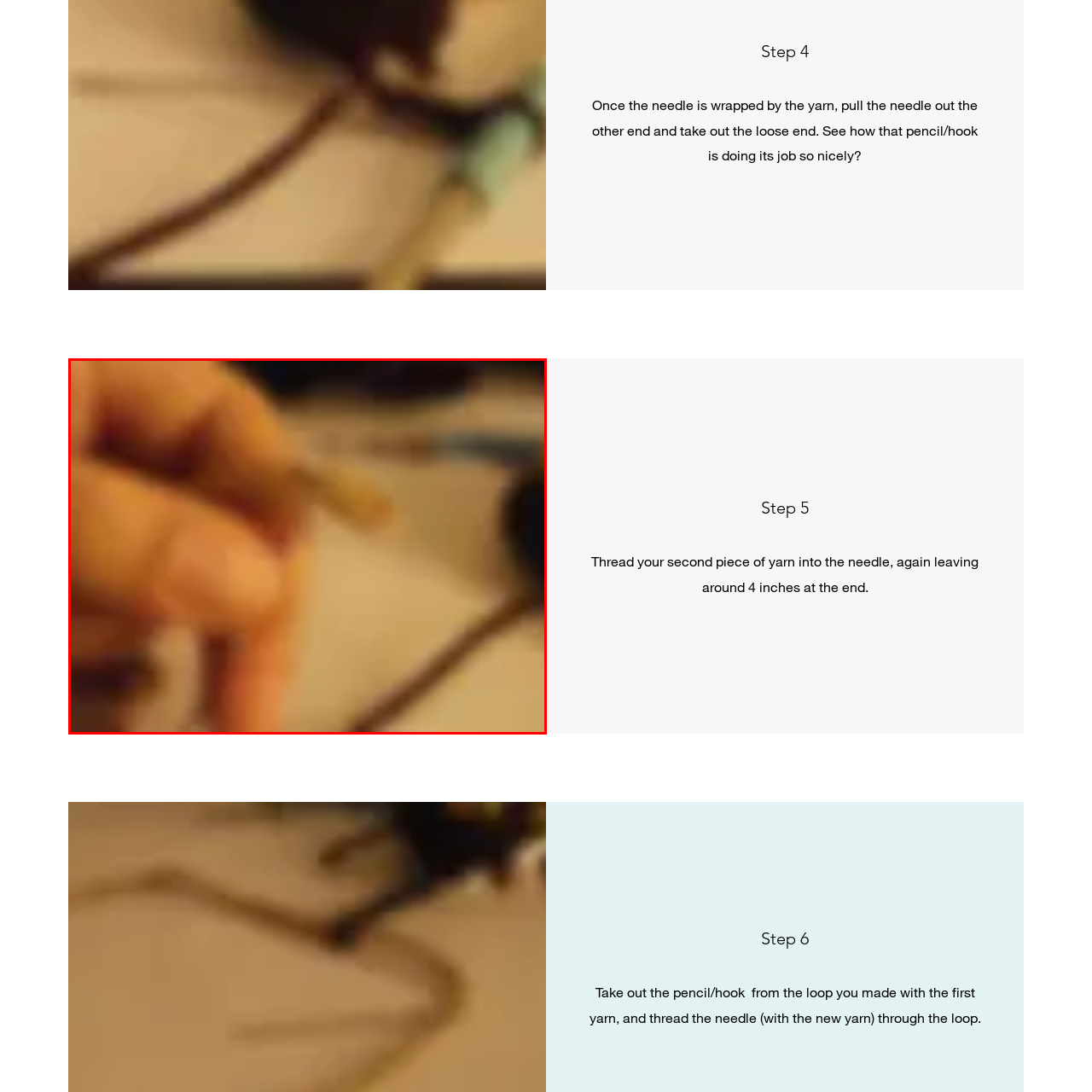Detail the scene within the red-bordered box in the image, including all relevant features and actions.

In this image, a hand is holding a needle, which is partially wrapped with yarn. The background suggests an arts and crafts setting, with a soft blur of various materials likely related to knitting or sewing. This visual context aligns with the instructional theme of a tutorial for a crafting technique, specifically illustrating a step in the Russian Join process. The craftsperson appears to be demonstrating how the needle is used effectively, emphasizing the technique's practicality and ease. This image complements the surrounding text by providing a visual reference for the action of preparing the needle, which is crucial for following the tutorial's guidance.